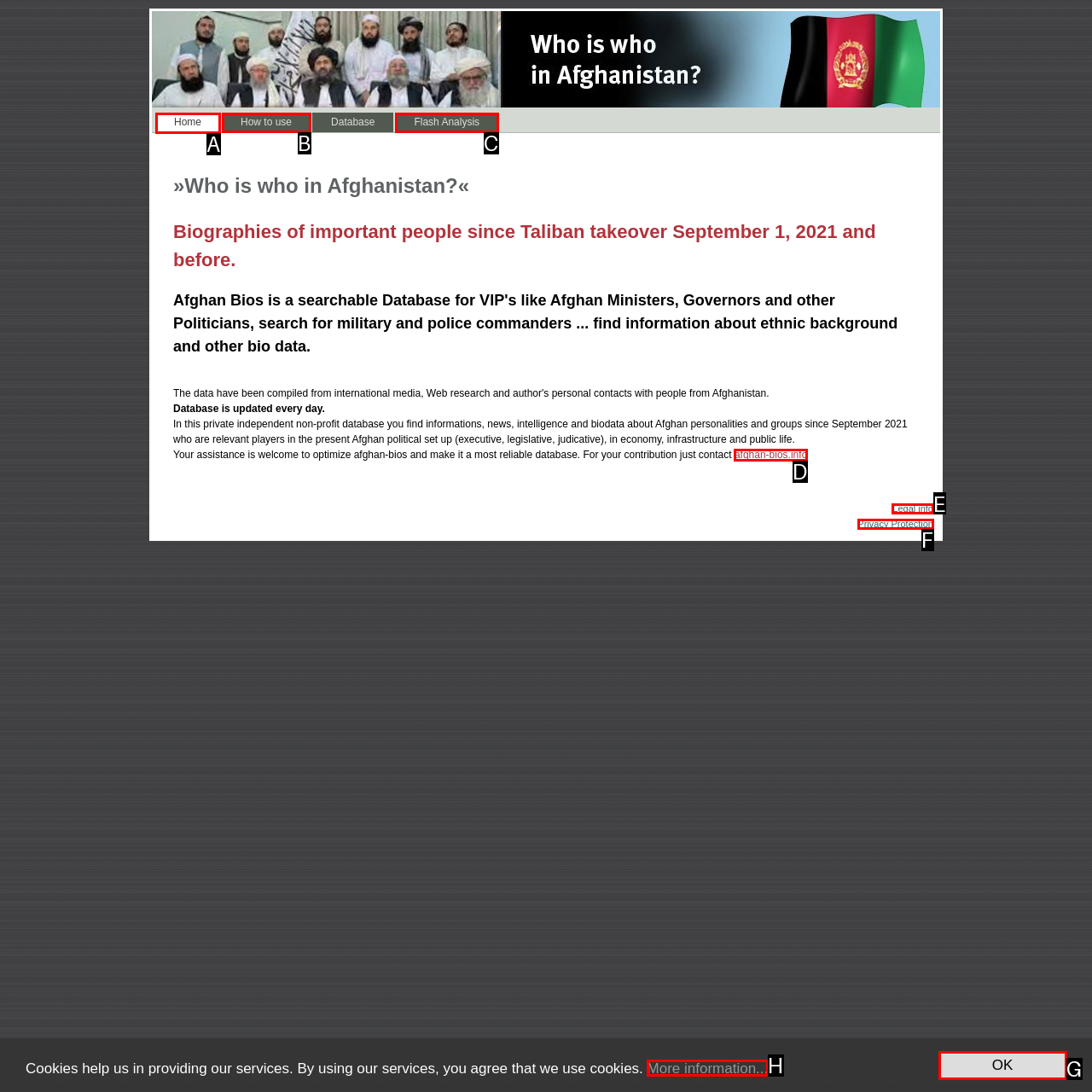Select the correct UI element to complete the task: visit the legal information page
Please provide the letter of the chosen option.

E